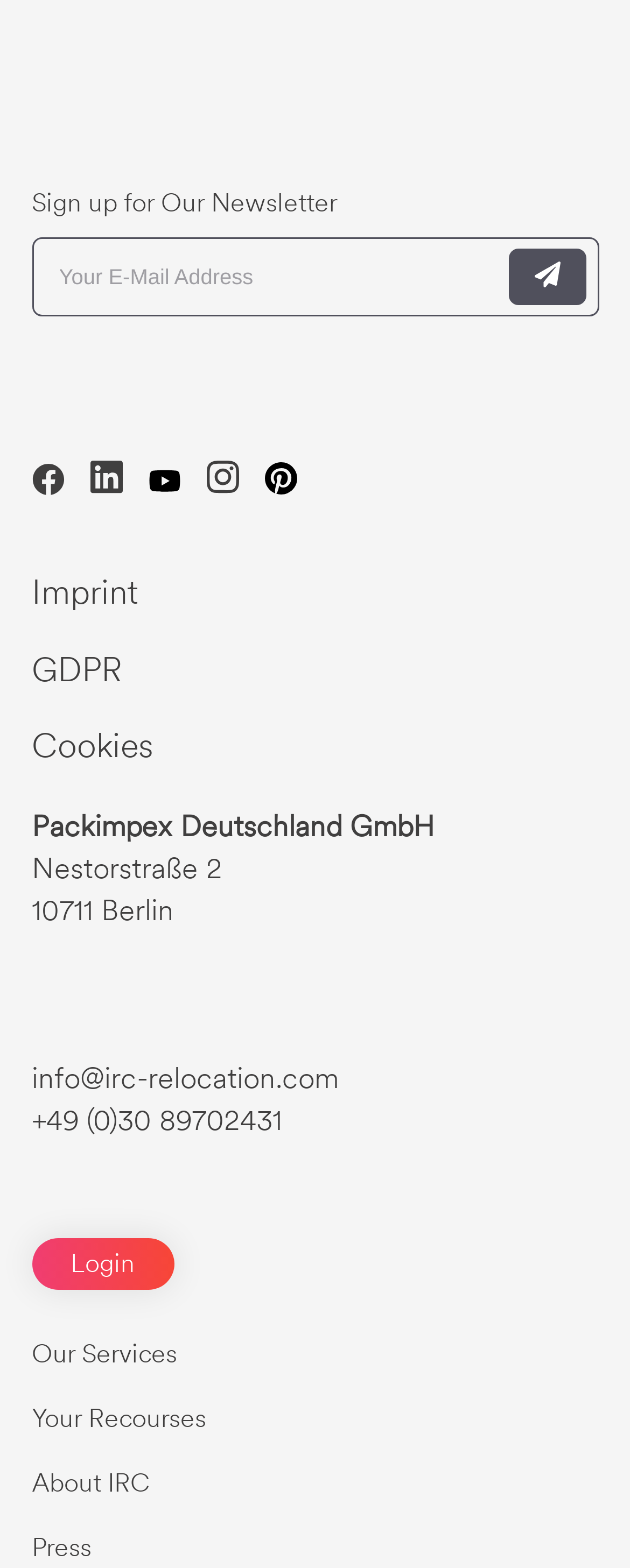Identify the bounding box coordinates of the clickable section necessary to follow the following instruction: "Learn about our services". The coordinates should be presented as four float numbers from 0 to 1, i.e., [left, top, right, bottom].

[0.05, 0.854, 0.281, 0.873]